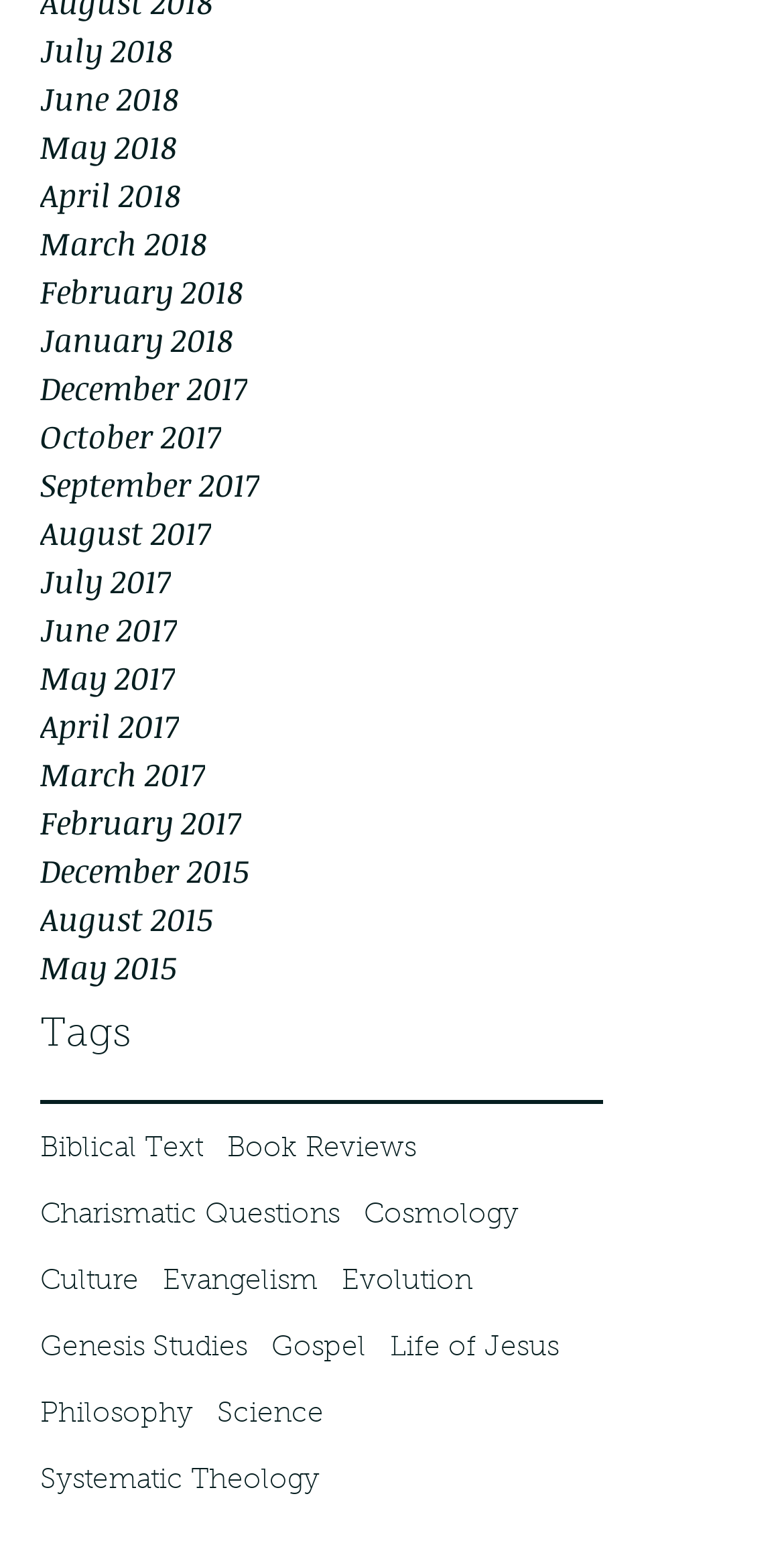How many months are listed in the 'Tags' section?
Please answer the question as detailed as possible.

The 'Tags' section contains links to months from July 2018 to May 2015, which totals 18 months.